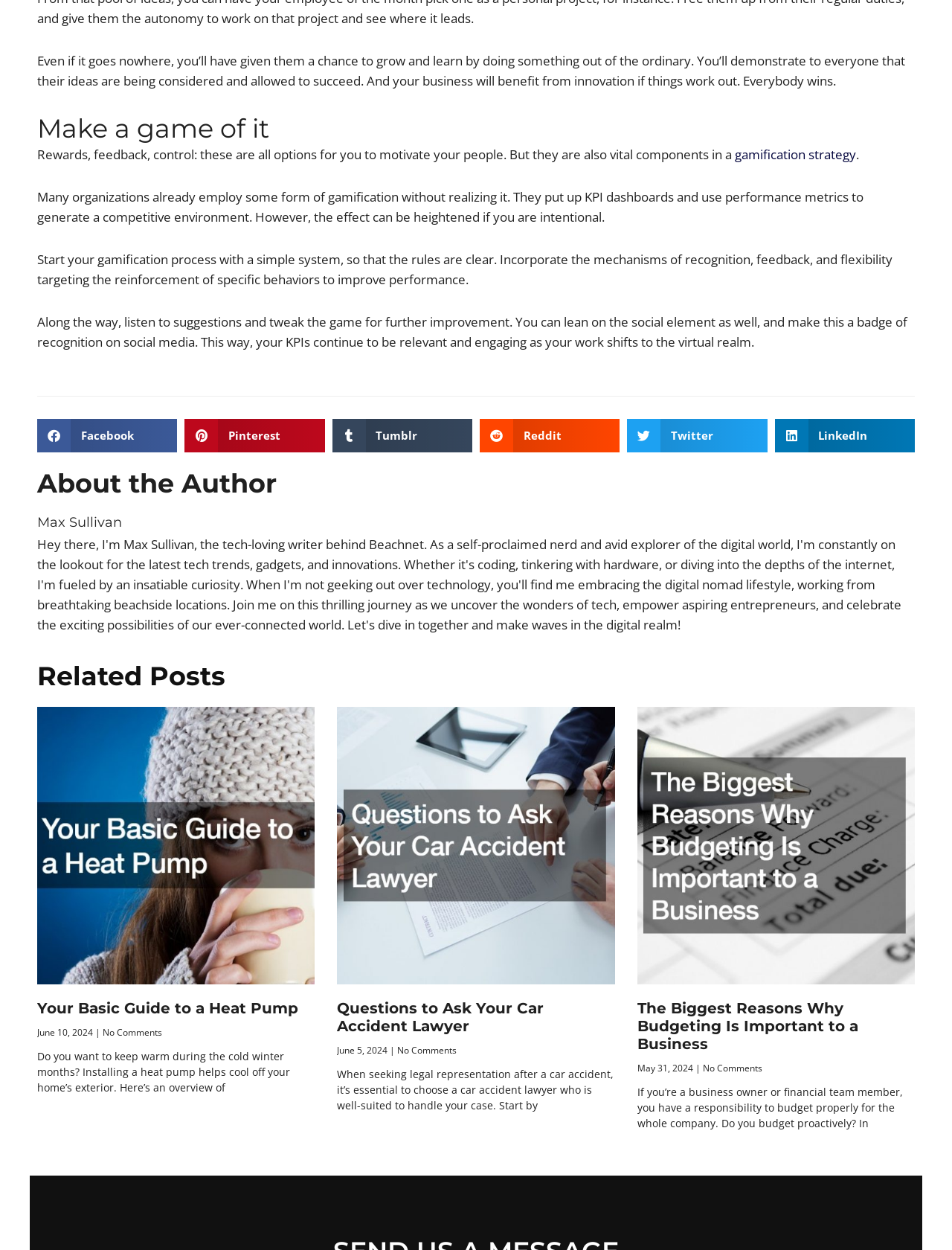Answer the question using only one word or a concise phrase: What is the main topic of this article?

Gamification